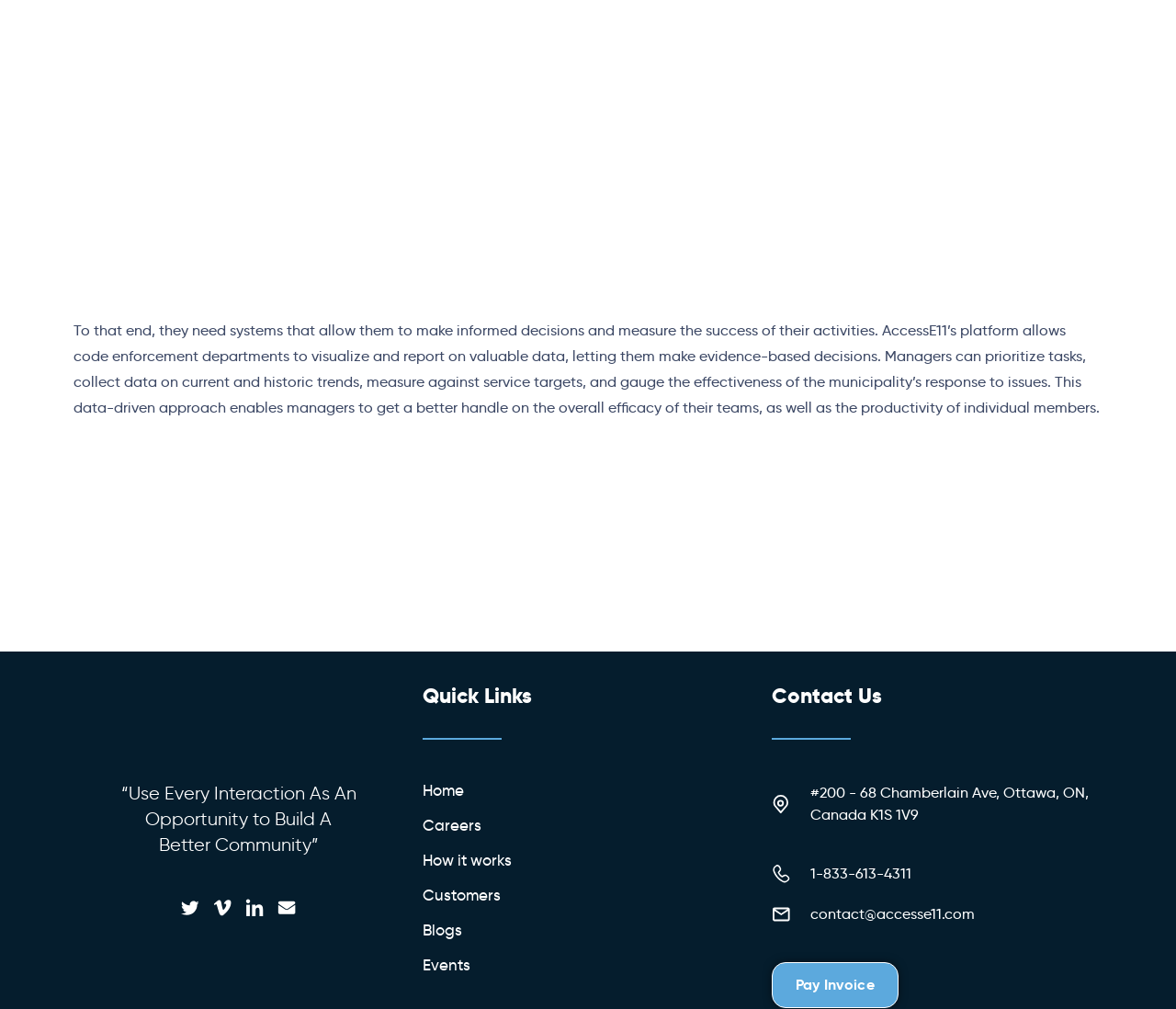Please provide the bounding box coordinates for the element that needs to be clicked to perform the following instruction: "Pay an invoice". The coordinates should be given as four float numbers between 0 and 1, i.e., [left, top, right, bottom].

[0.656, 0.953, 0.764, 0.999]